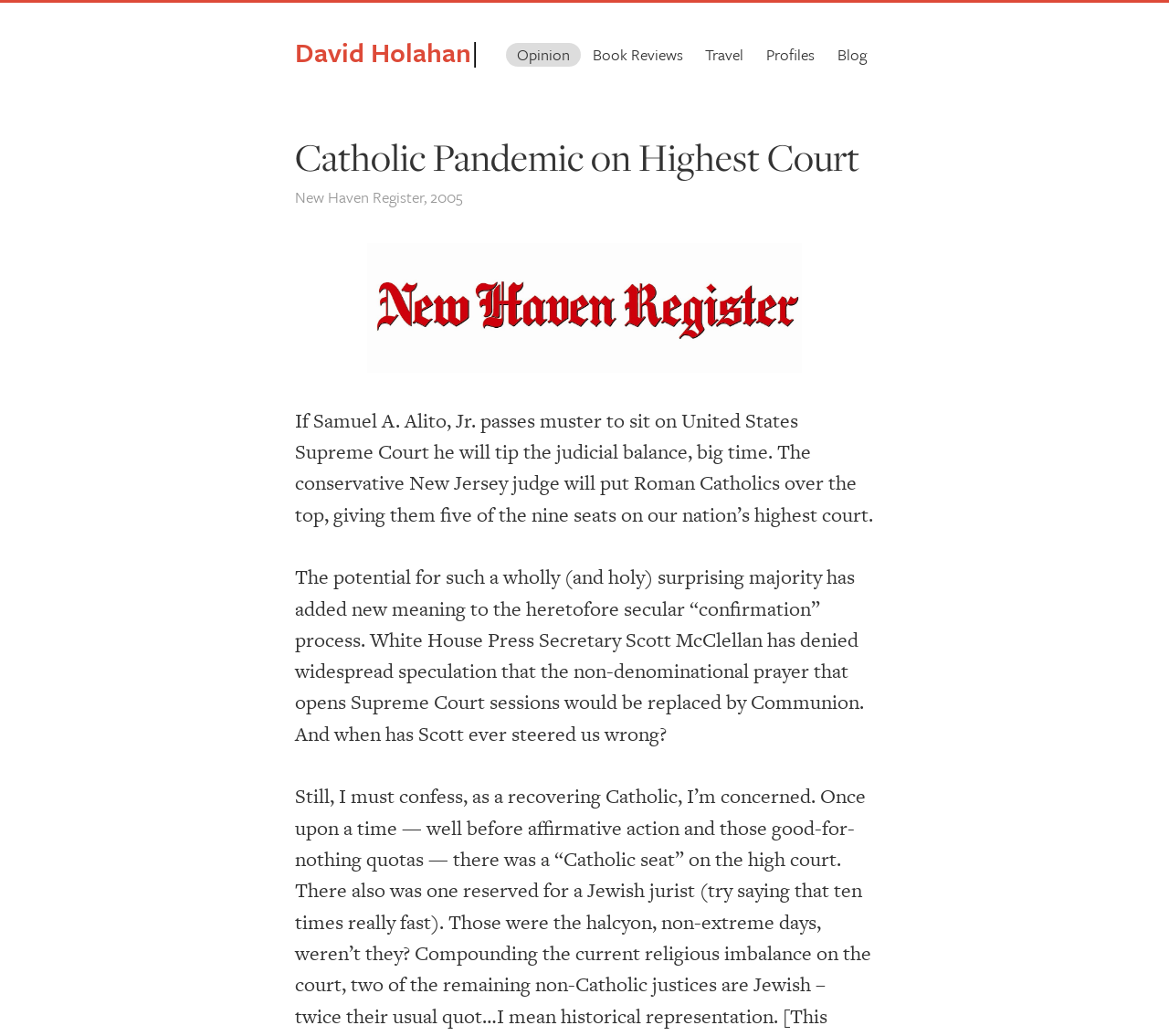Identify and provide the main heading of the webpage.

Catholic Pandemic on Highest Court